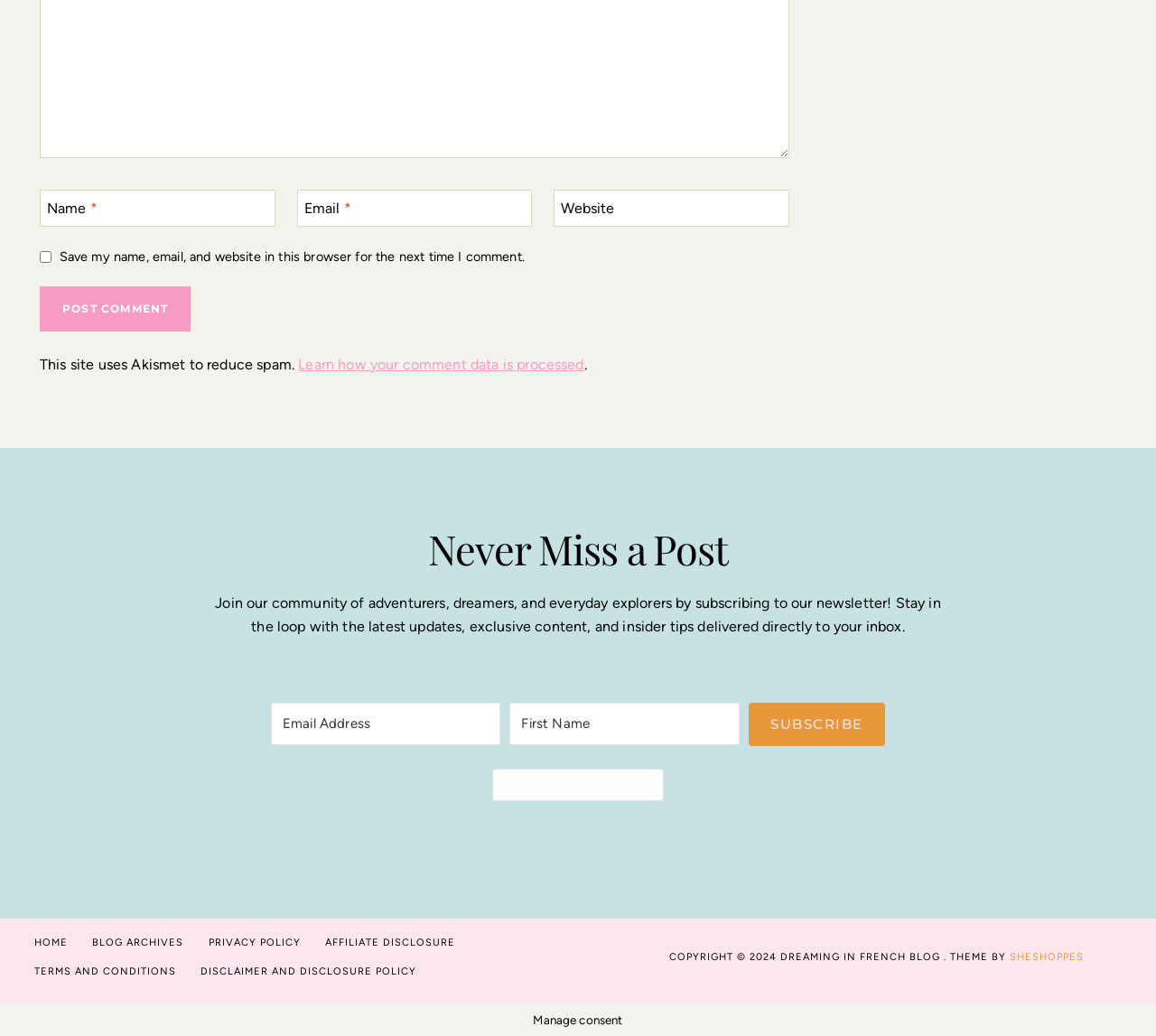What is the purpose of the 'Post Comment' button?
Refer to the screenshot and answer in one word or phrase.

Submit a comment